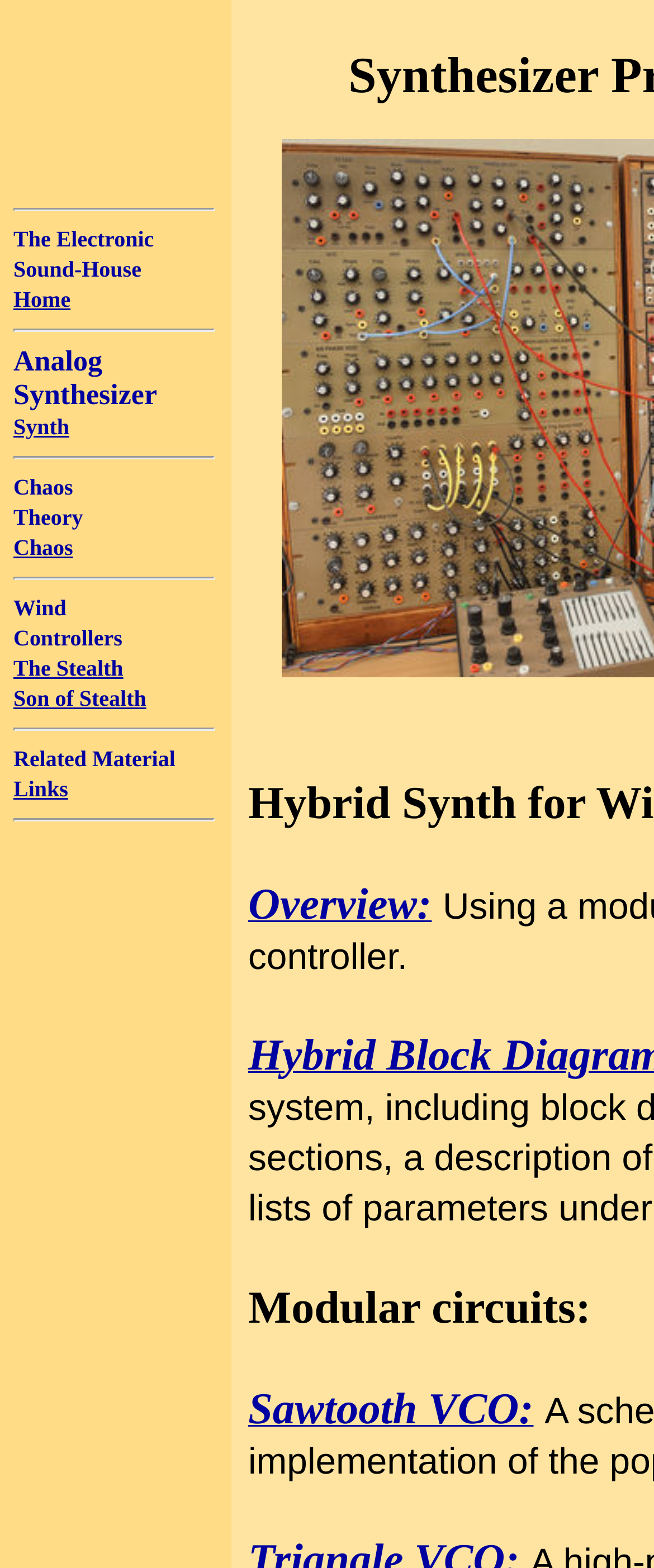Provide a one-word or short-phrase response to the question:
What is the first menu item?

Home